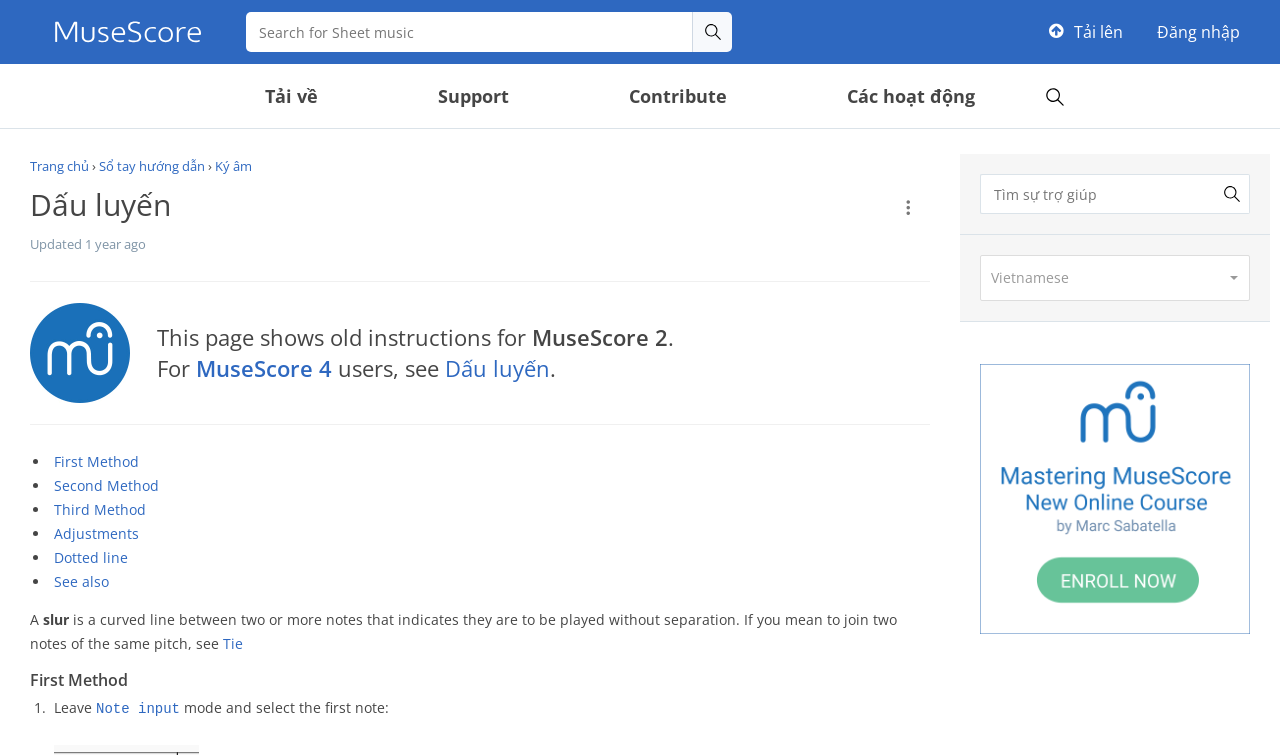Identify the bounding box coordinates for the region of the element that should be clicked to carry out the instruction: "Search for something". The bounding box coordinates should be four float numbers between 0 and 1, i.e., [left, top, right, bottom].

[0.192, 0.016, 0.542, 0.069]